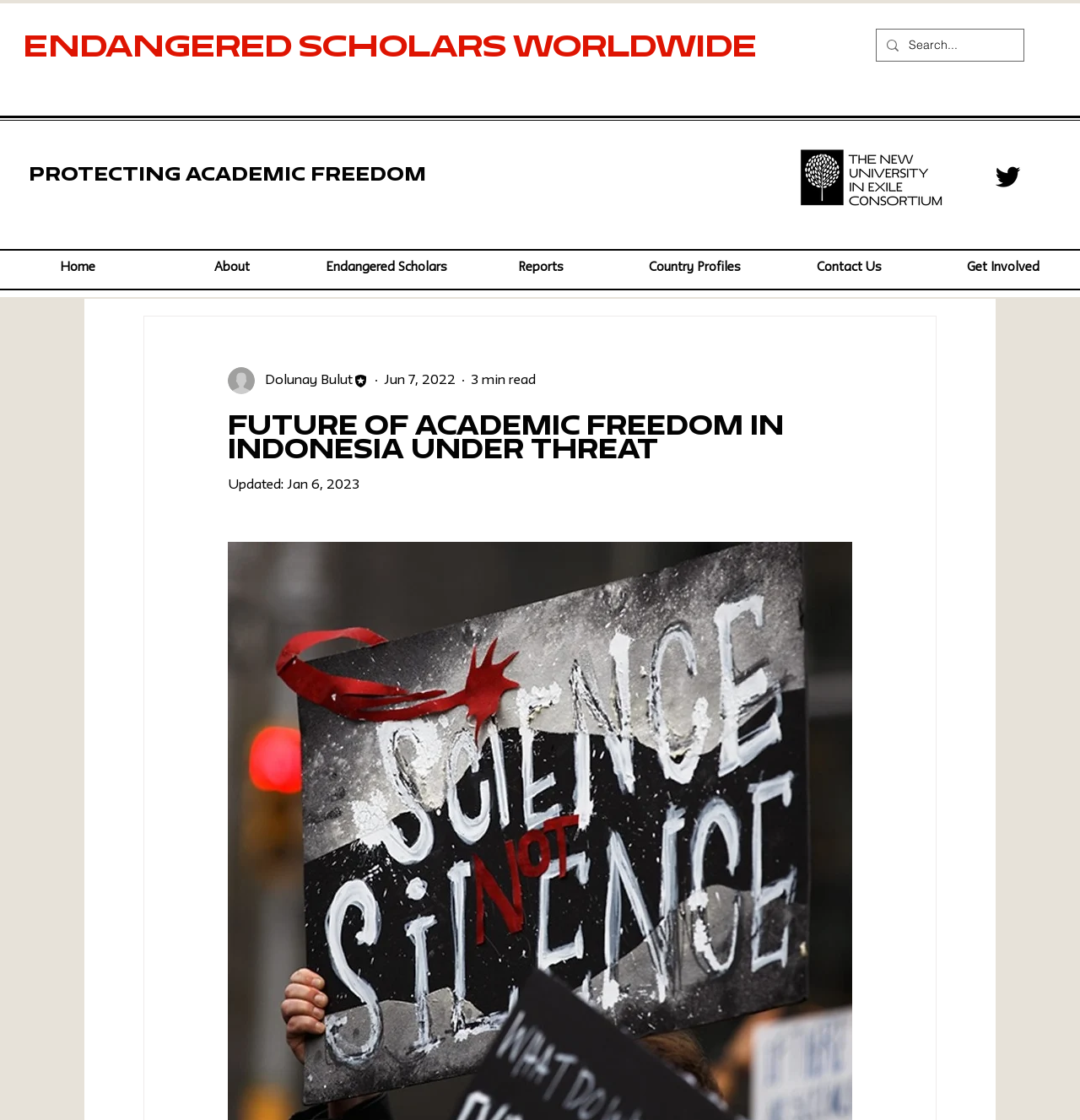Find the bounding box coordinates of the element I should click to carry out the following instruction: "Visit the Twitter page".

[0.918, 0.143, 0.948, 0.173]